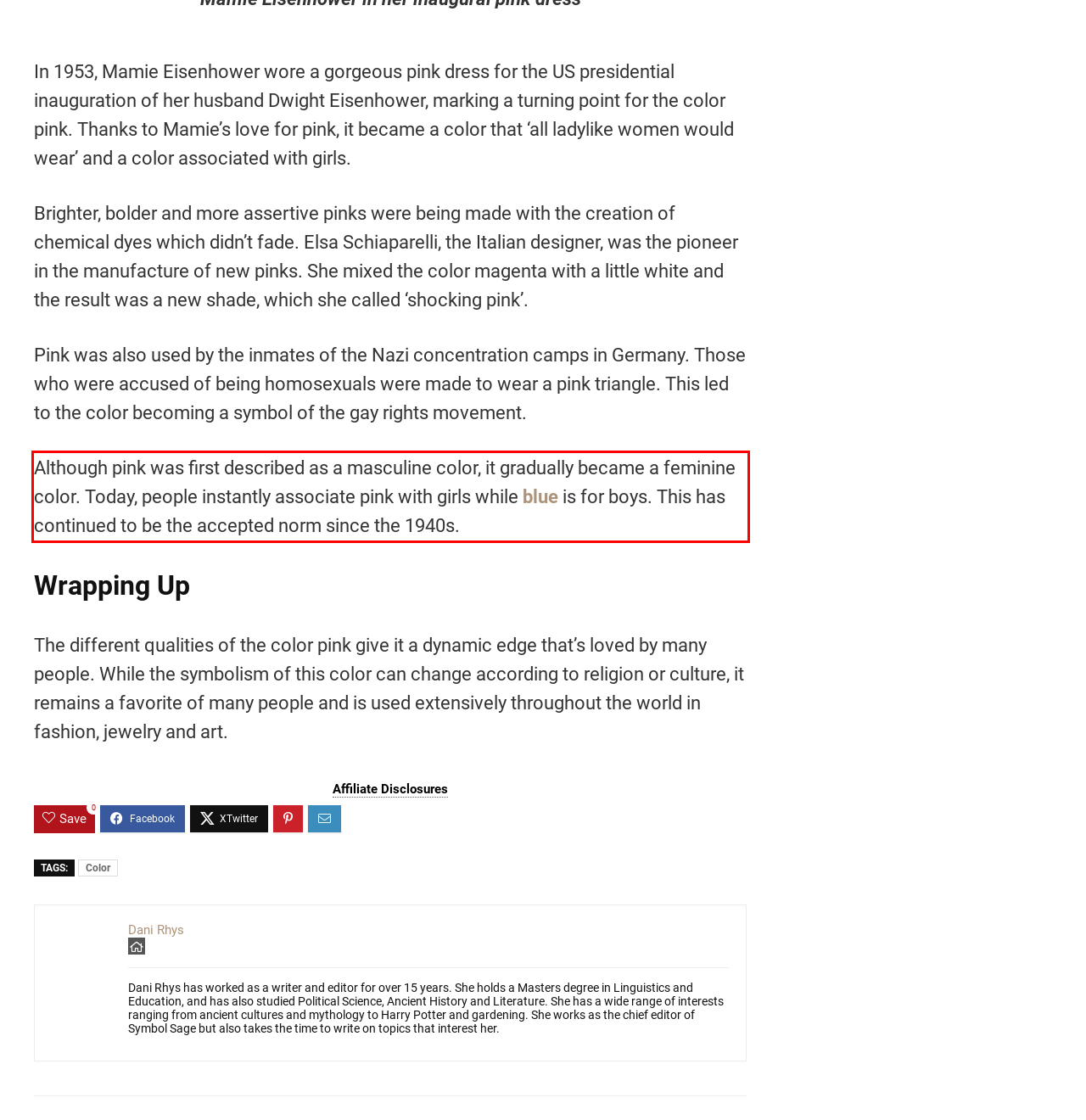Given a webpage screenshot, locate the red bounding box and extract the text content found inside it.

Although pink was first described as a masculine color, it gradually became a feminine color. Today, people instantly associate pink with girls while blue is for boys. This has continued to be the accepted norm since the 1940s.